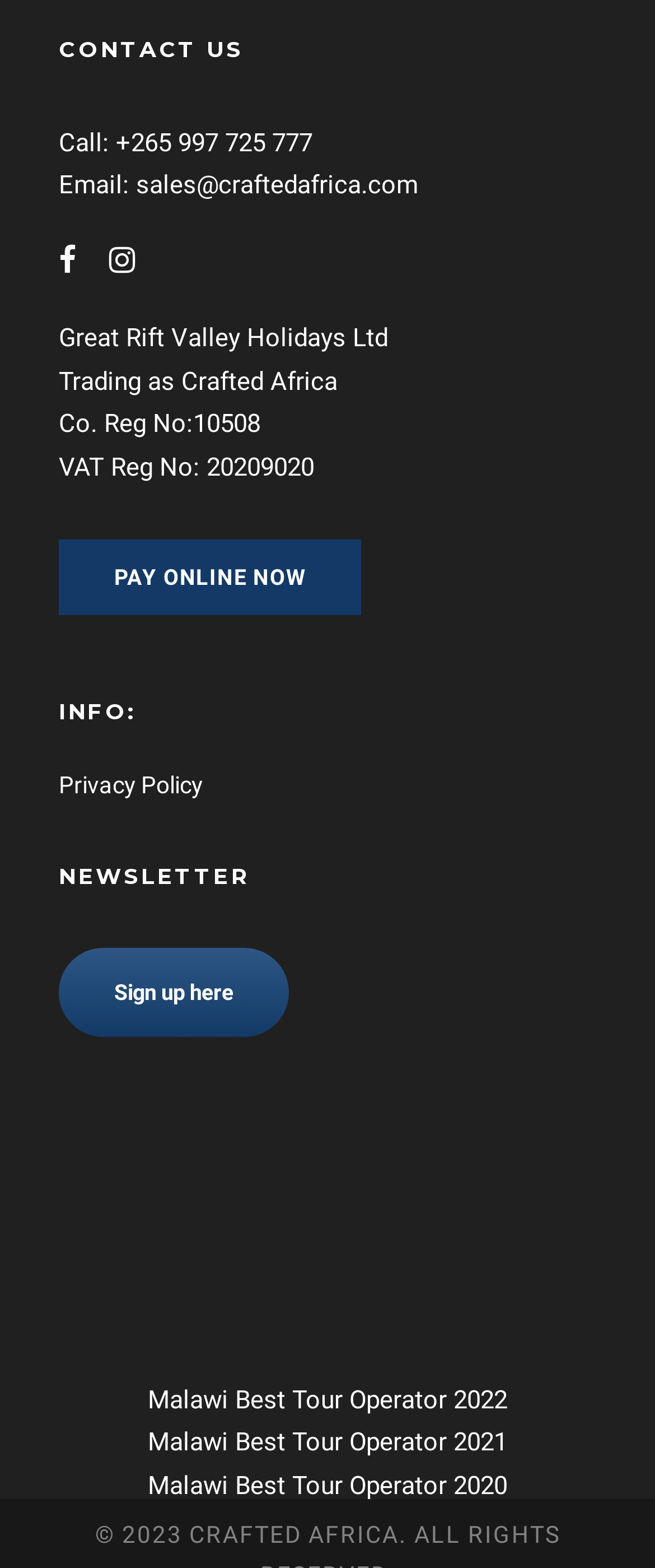Locate the bounding box coordinates of the element that should be clicked to fulfill the instruction: "Call the phone number".

[0.177, 0.081, 0.477, 0.101]